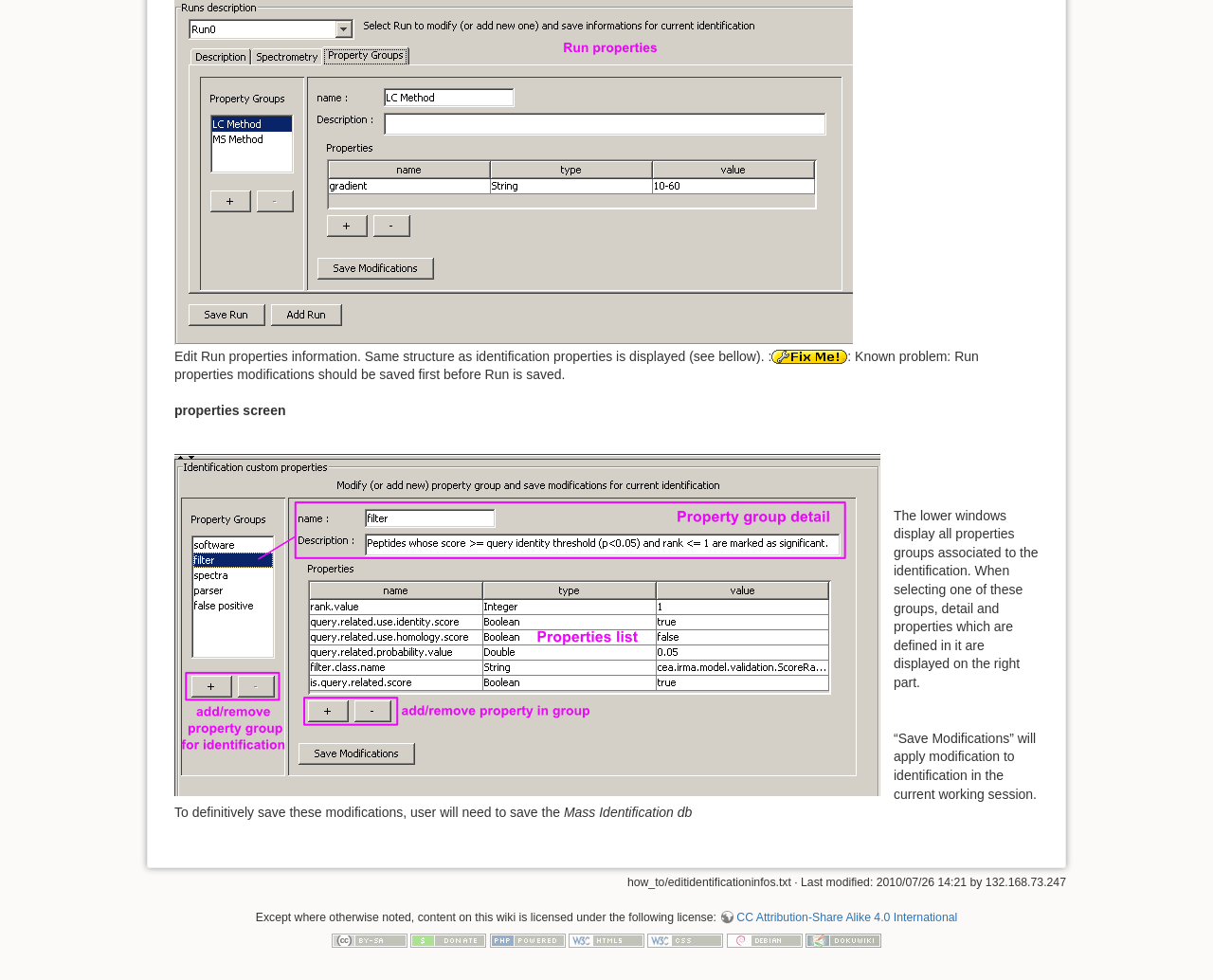Point out the bounding box coordinates of the section to click in order to follow this instruction: "Click the 'CC Attribution-Share Alike 4.0 International' link".

[0.593, 0.929, 0.789, 0.943]